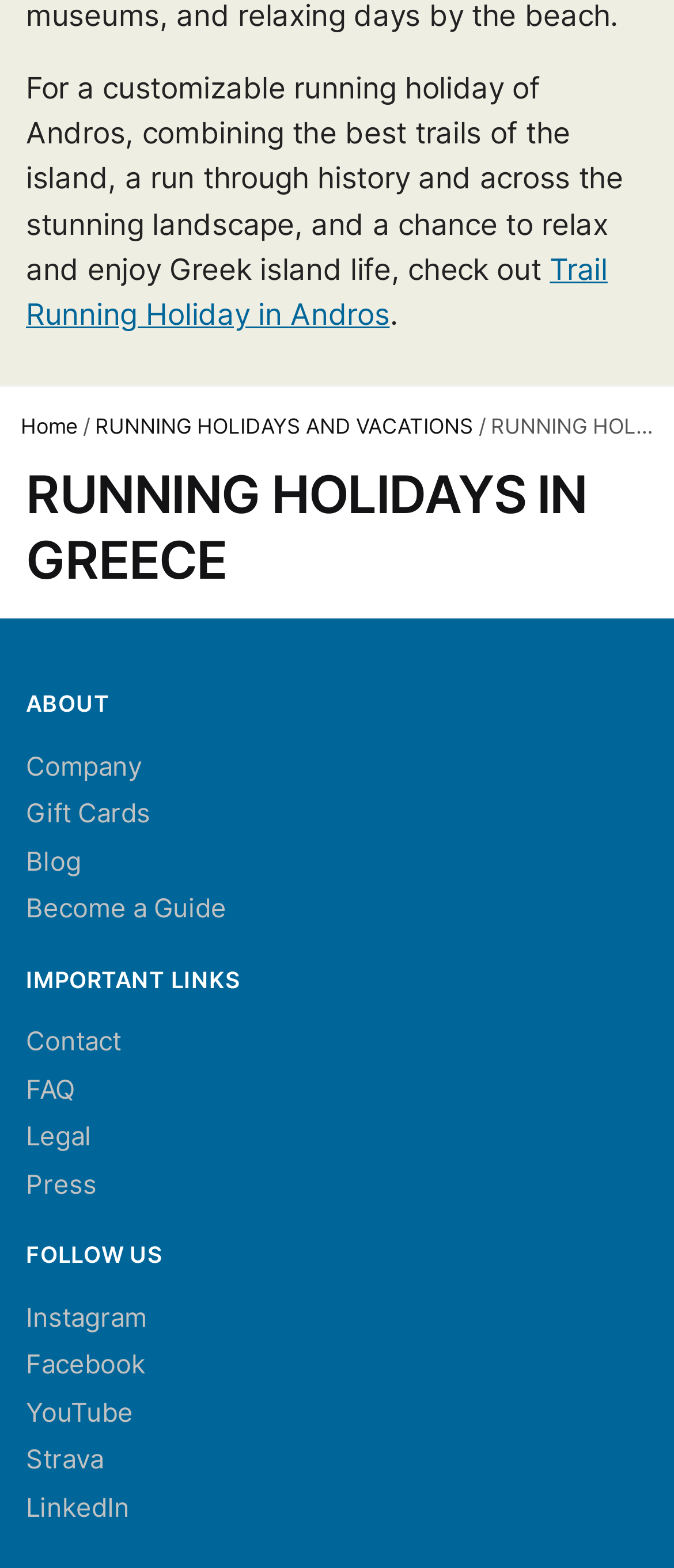How many social media links are there?
Please give a detailed answer to the question using the information shown in the image.

I counted the number of link elements with social media platform names such as Instagram, Facebook, YouTube, Strava, and LinkedIn, and found that there are 5 social media links.